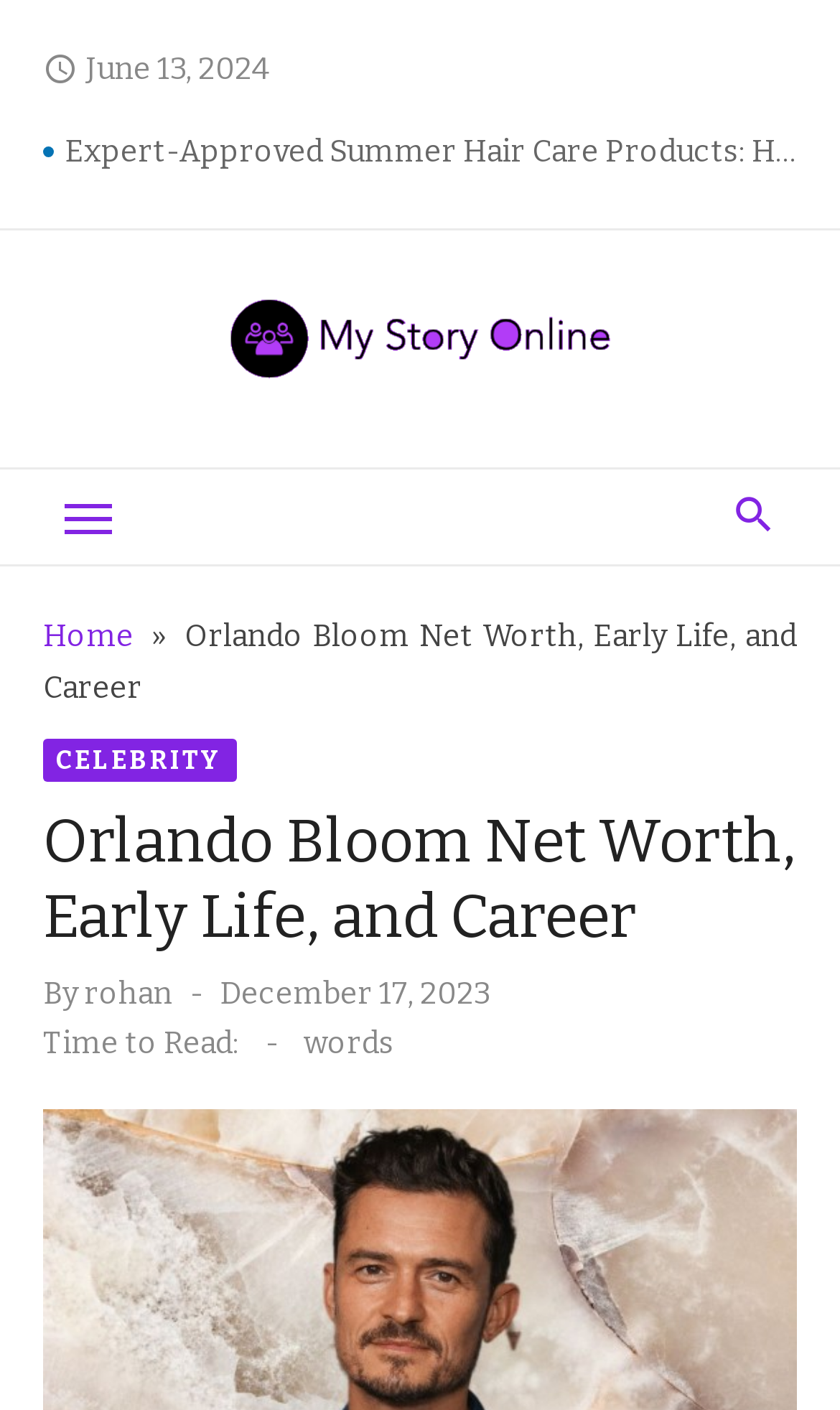Utilize the details in the image to give a detailed response to the question: How many links are there in the mobile menu?

I counted the number of links in the mobile menu by looking at the navigation section. There are 5 links: 'Home', 'CELEBRITY', and three others.